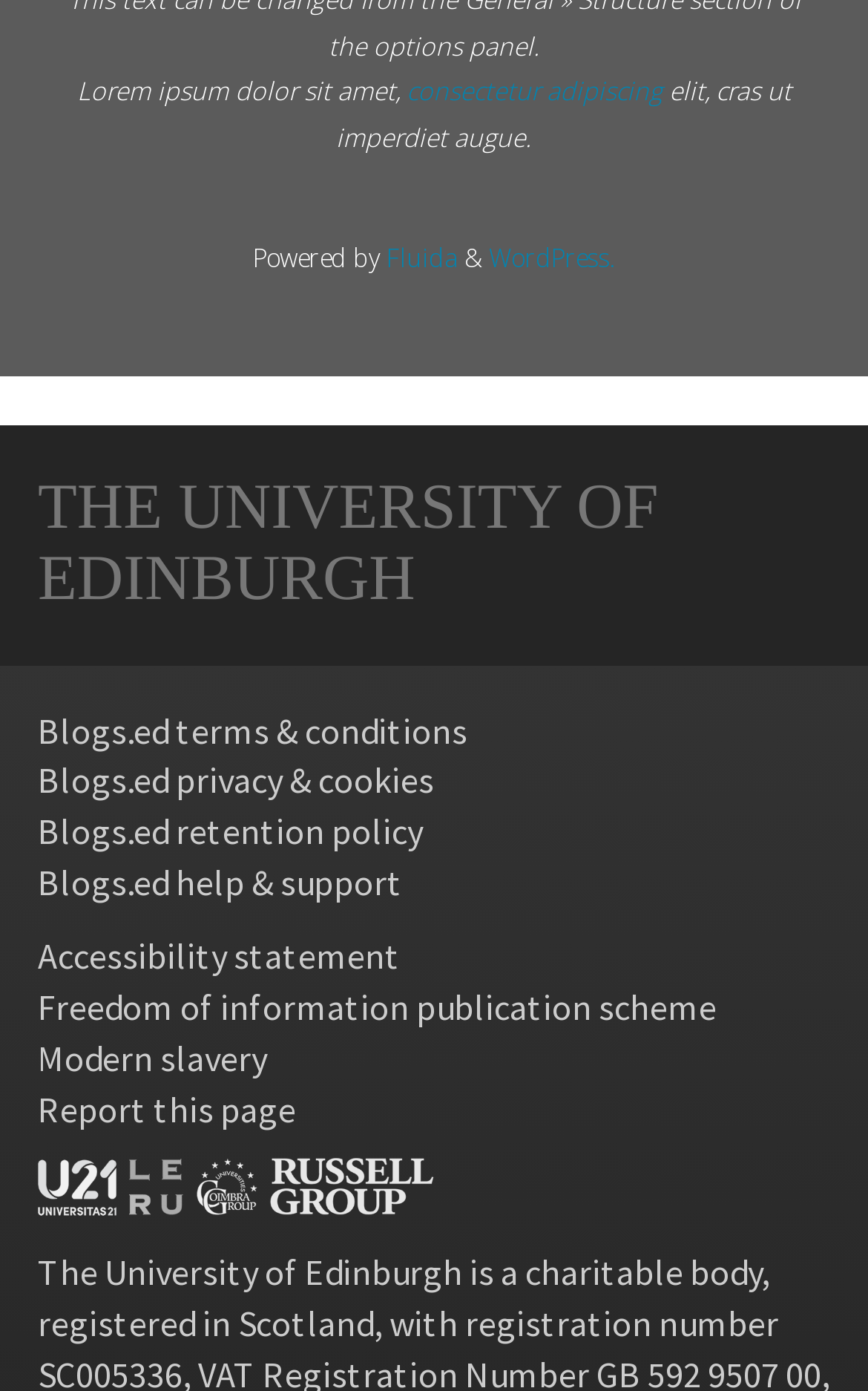Pinpoint the bounding box coordinates of the clickable element needed to complete the instruction: "Click back to top". The coordinates should be provided as four float numbers between 0 and 1: [left, top, right, bottom].

[0.05, 0.058, 0.95, 0.11]